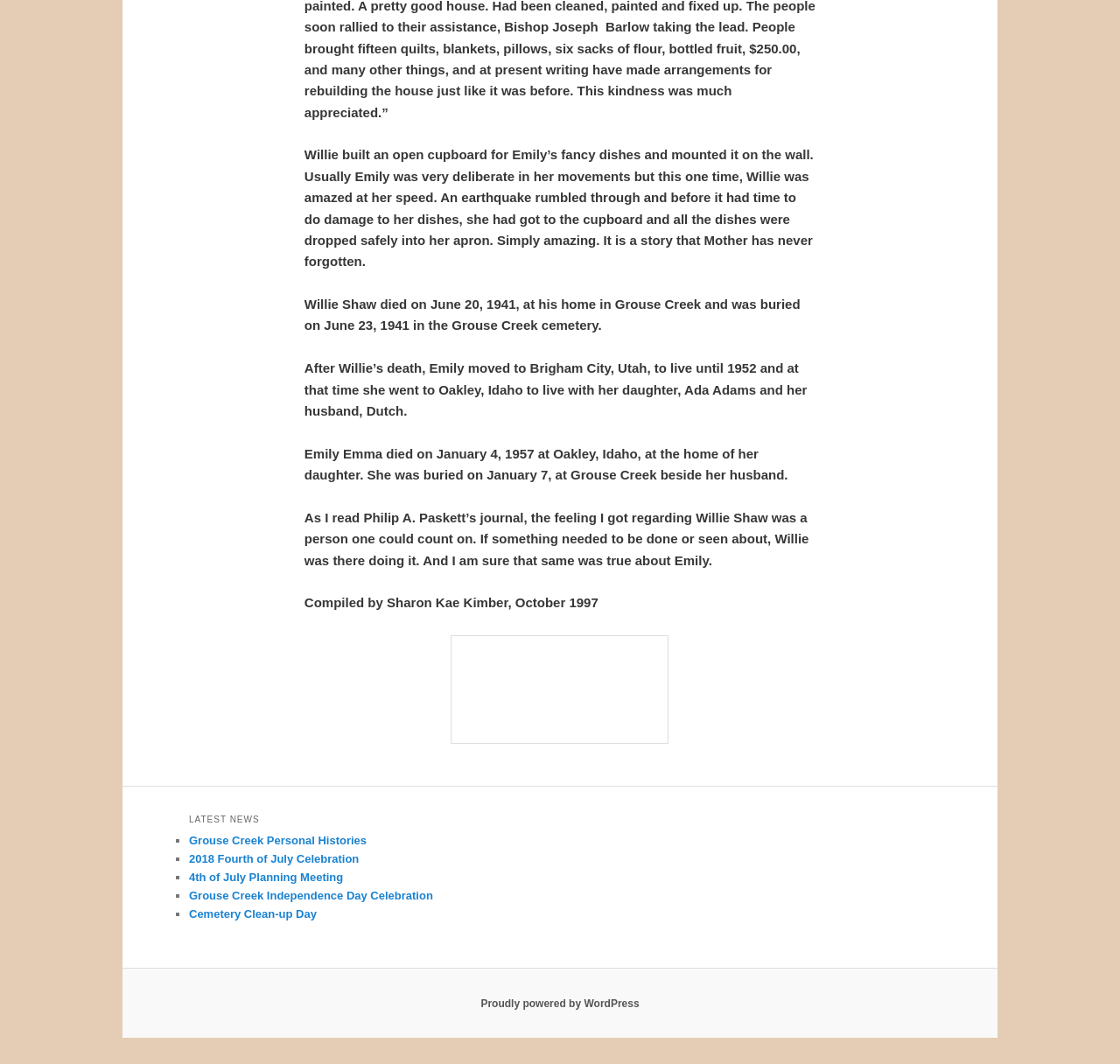Extract the bounding box coordinates of the UI element described by: "Proudly powered by WordPress". The coordinates should include four float numbers ranging from 0 to 1, e.g., [left, top, right, bottom].

[0.429, 0.937, 0.571, 0.949]